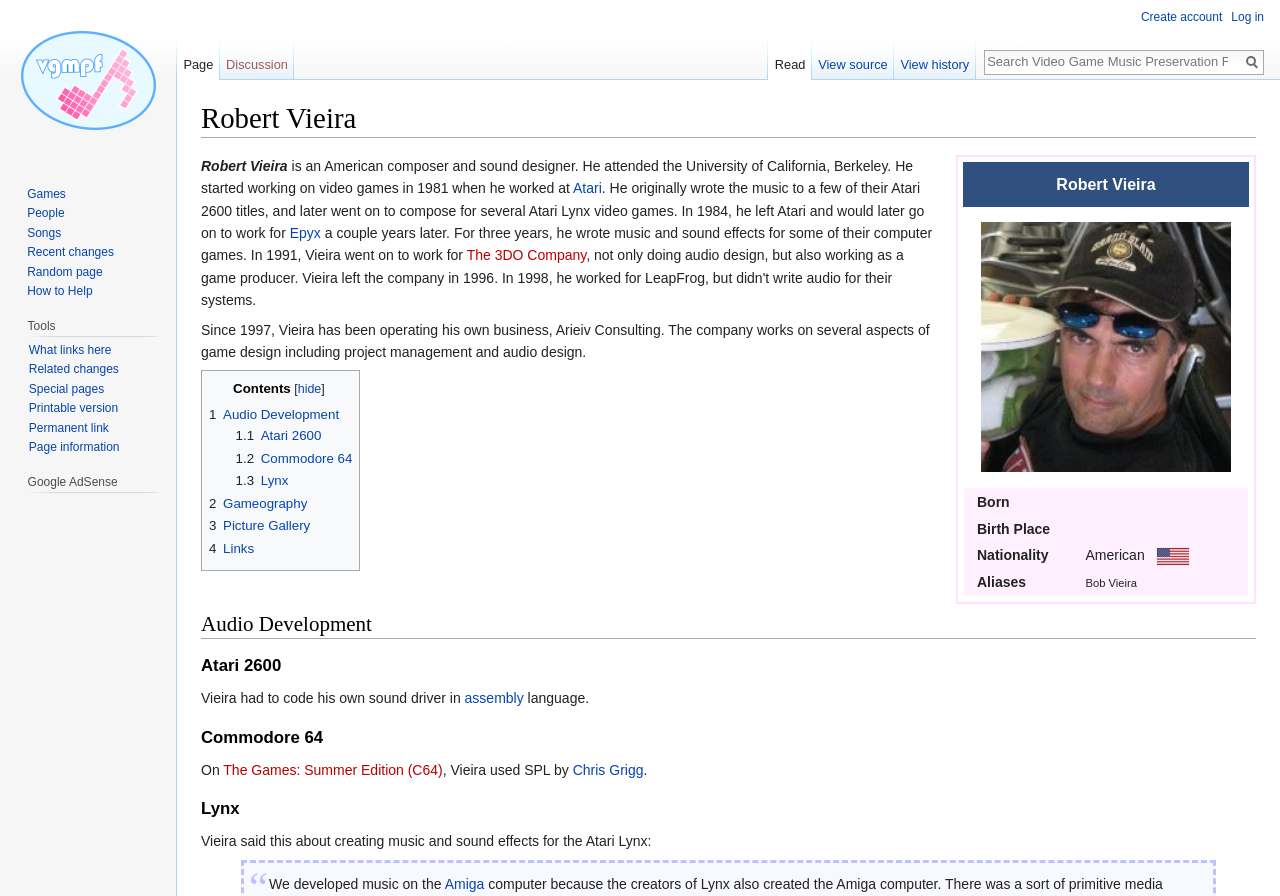What is the name of the sound driver Robert Vieira had to code in assembly language?
Give a detailed response to the question by analyzing the screenshot.

The webpage mentions that Robert Vieira had to code his own sound driver in assembly language, but it does not specify the name of the sound driver.